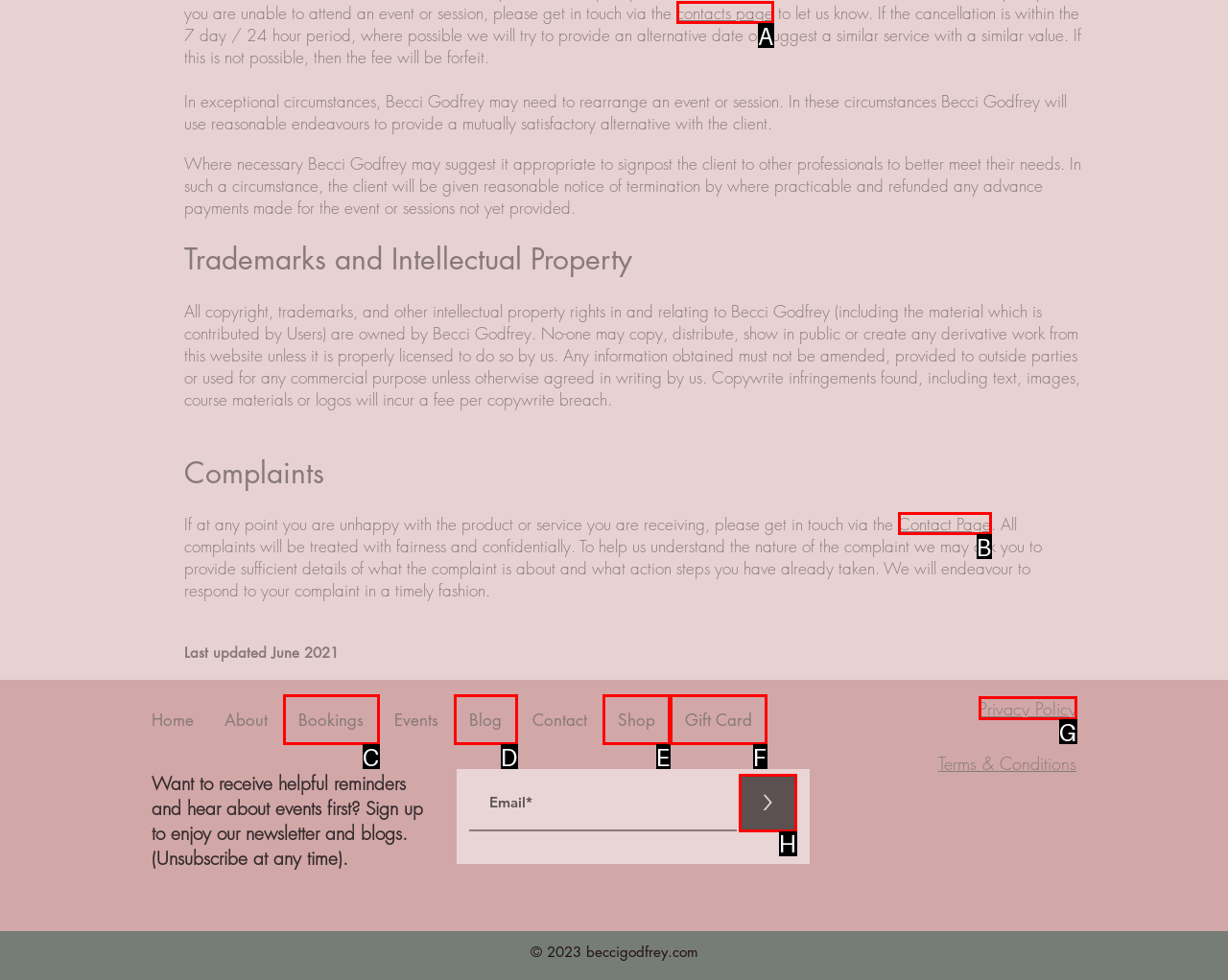Select the letter of the HTML element that best fits the description: News
Answer with the corresponding letter from the provided choices.

None